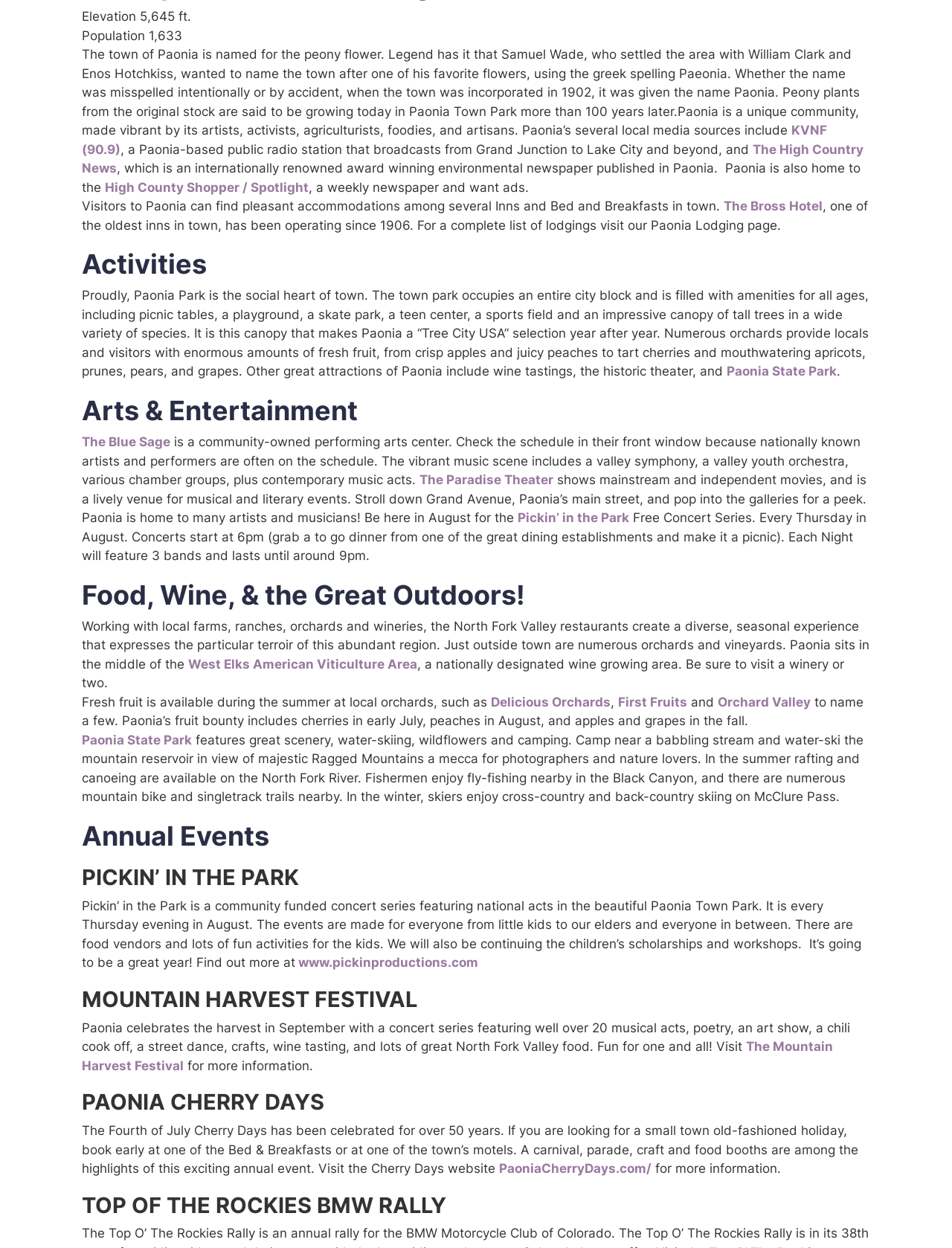Extract the bounding box coordinates for the described element: "West Elks American Viticulture Area". The coordinates should be represented as four float numbers between 0 and 1: [left, top, right, bottom].

[0.198, 0.526, 0.438, 0.538]